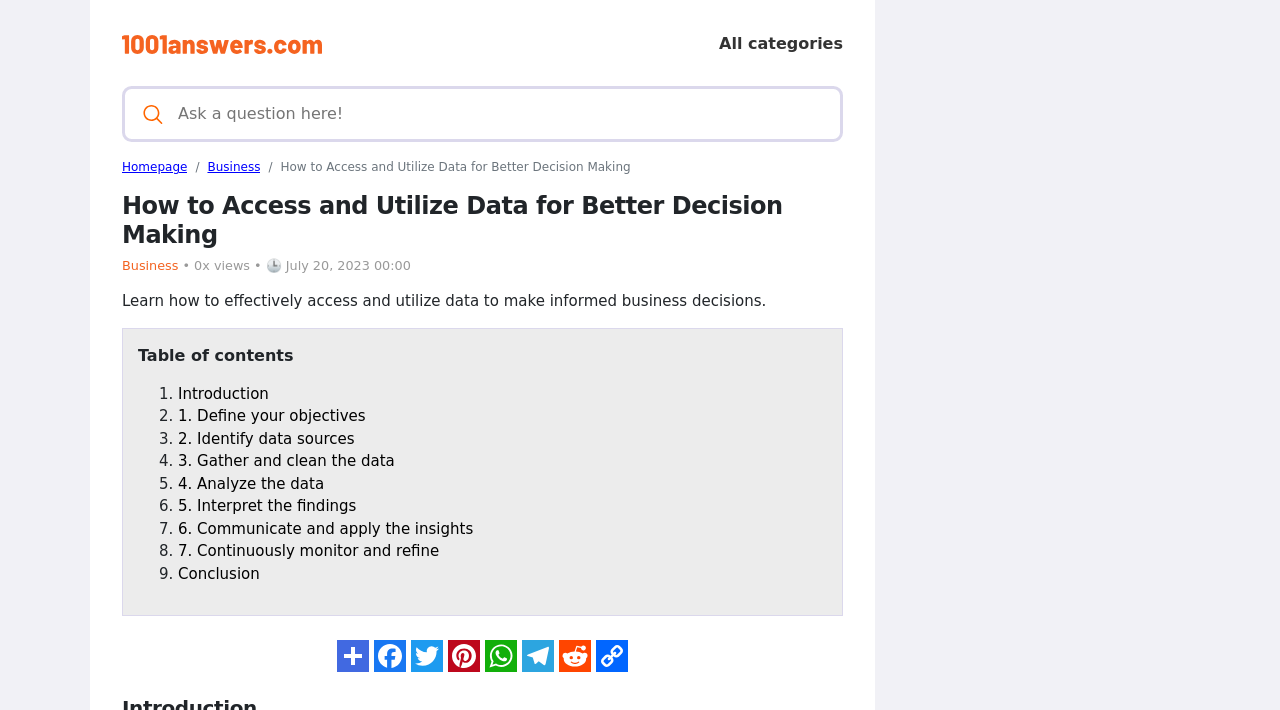Give a one-word or one-phrase response to the question: 
What is the date of the article?

July 20, 2023